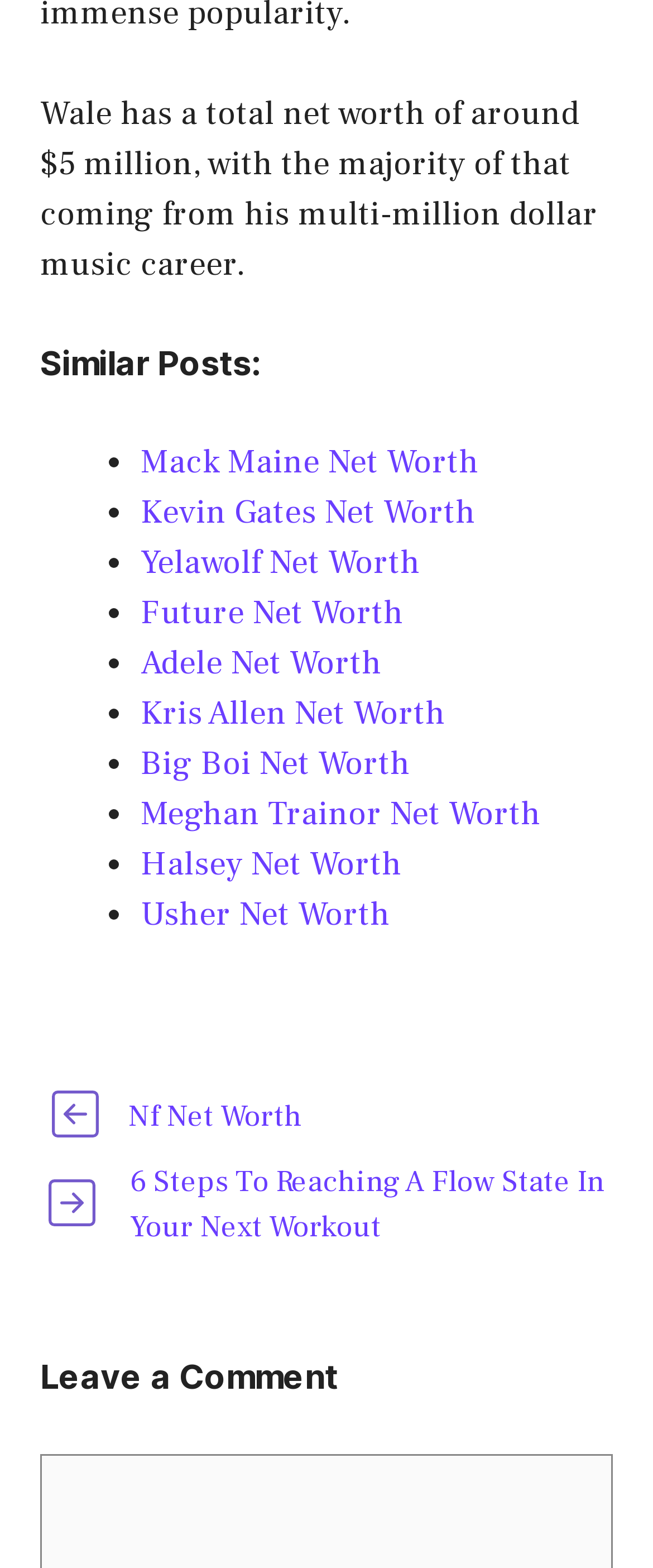Determine the bounding box coordinates of the area to click in order to meet this instruction: "Leave a comment".

[0.062, 0.863, 0.938, 0.895]